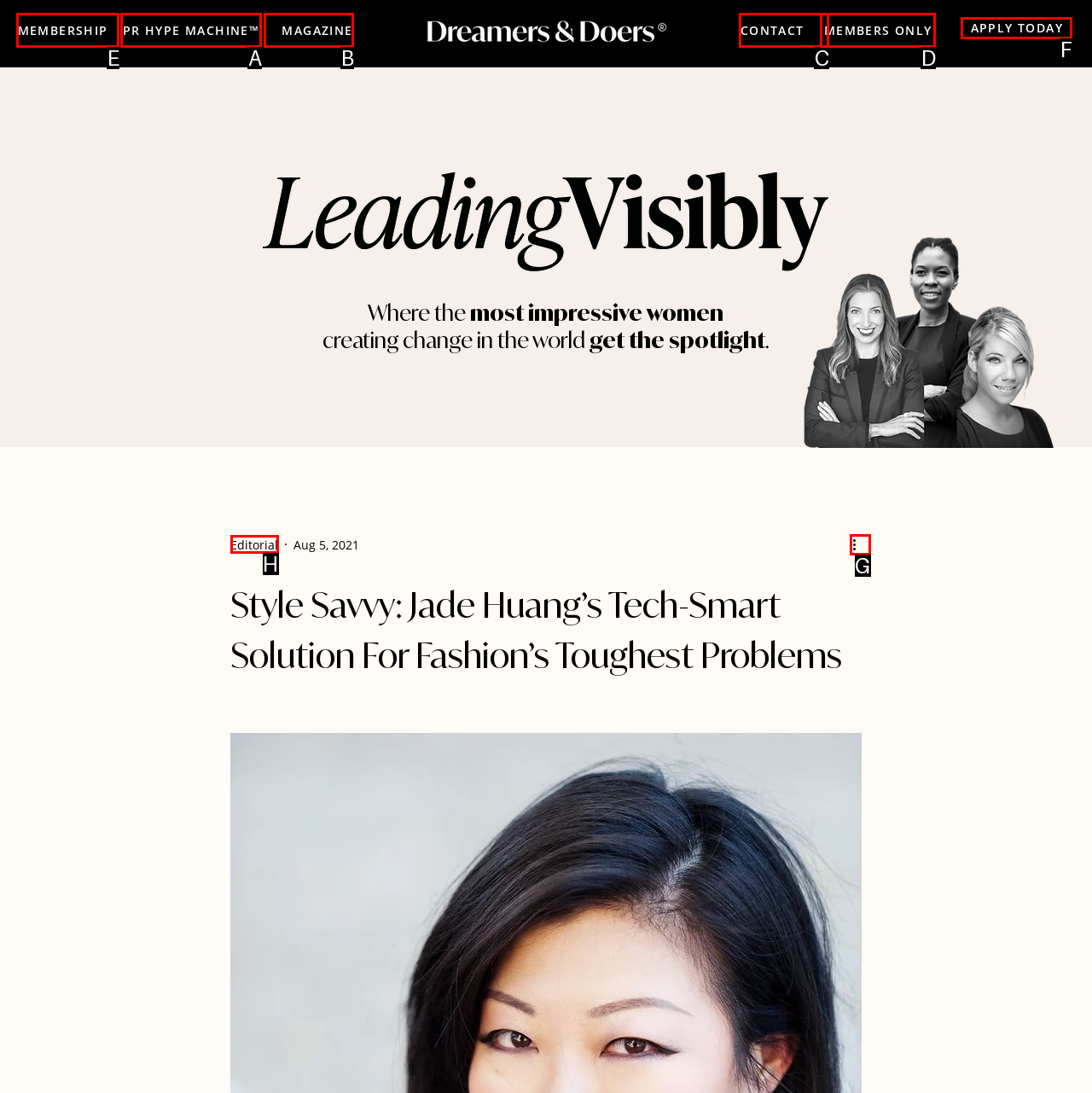Indicate which lettered UI element to click to fulfill the following task: Click on MEMBERSHIP
Provide the letter of the correct option.

E